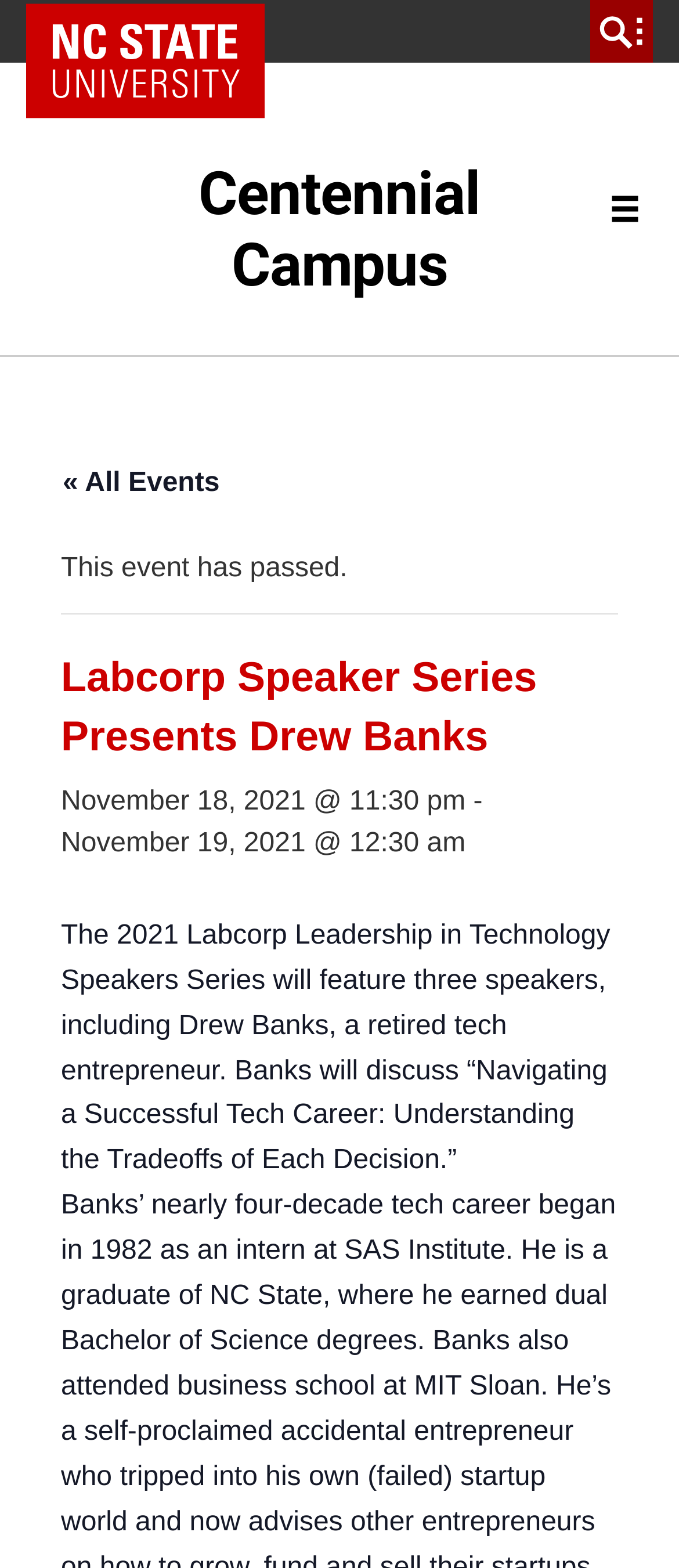What is the status of the event?
Look at the screenshot and provide an in-depth answer.

I found the answer by looking at the static text element that says 'This event has passed.'. The status of the event is that it has passed.